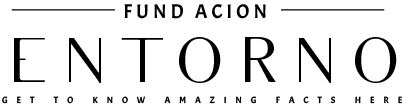What is the aesthetic of the design?
We need a detailed and exhaustive answer to the question. Please elaborate.

The design employs a clean and modern aesthetic, characterized by a stark contrast between the text and background, which enhances readability and draws attention to the key themes of the financial advisory topic.